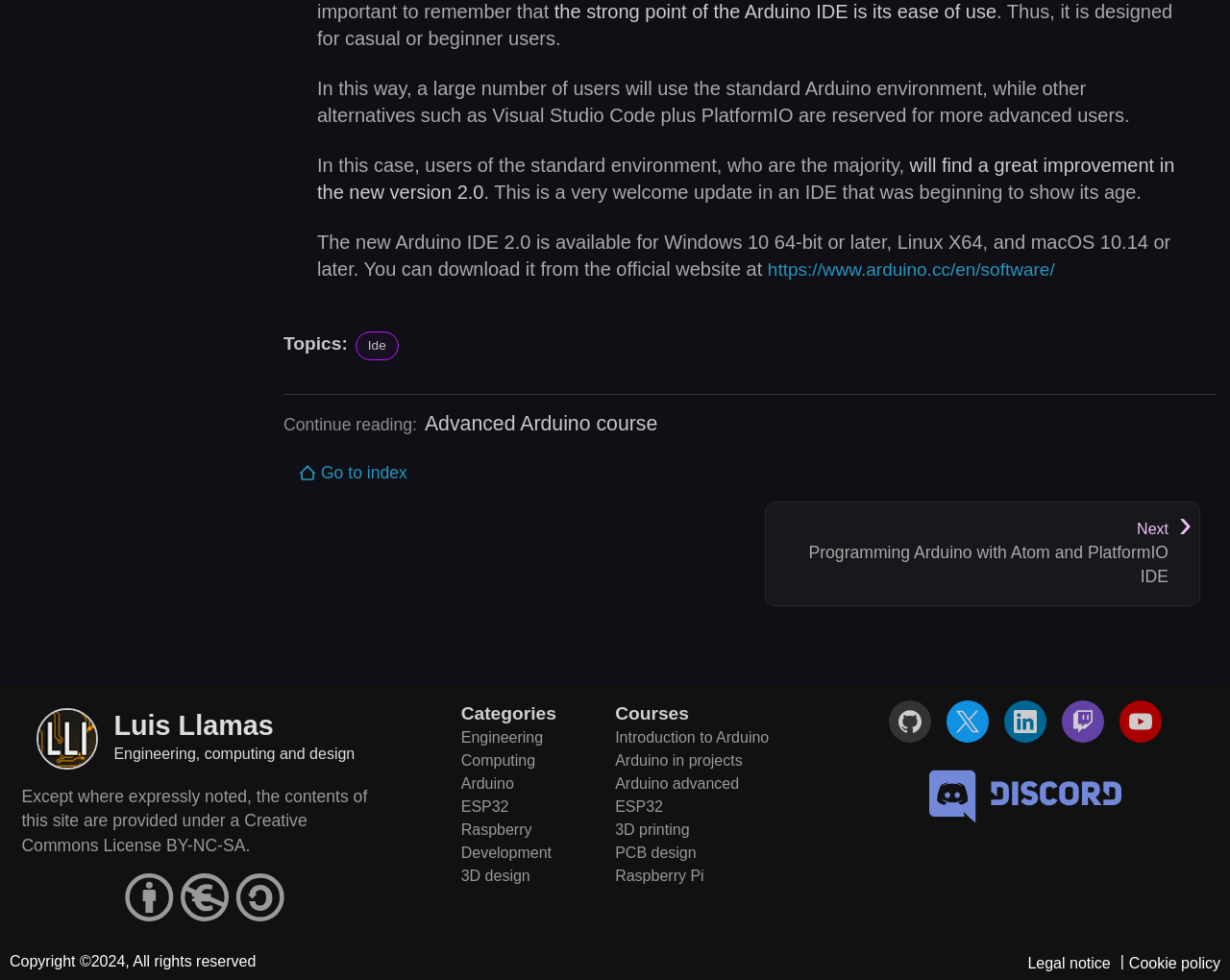Locate the bounding box coordinates of the clickable area to execute the instruction: "Visit the official website of Luis Llamas Engineering, computing and design". Provide the coordinates as four float numbers between 0 and 1, represented as [left, top, right, bottom].

[0.092, 0.722, 0.288, 0.791]